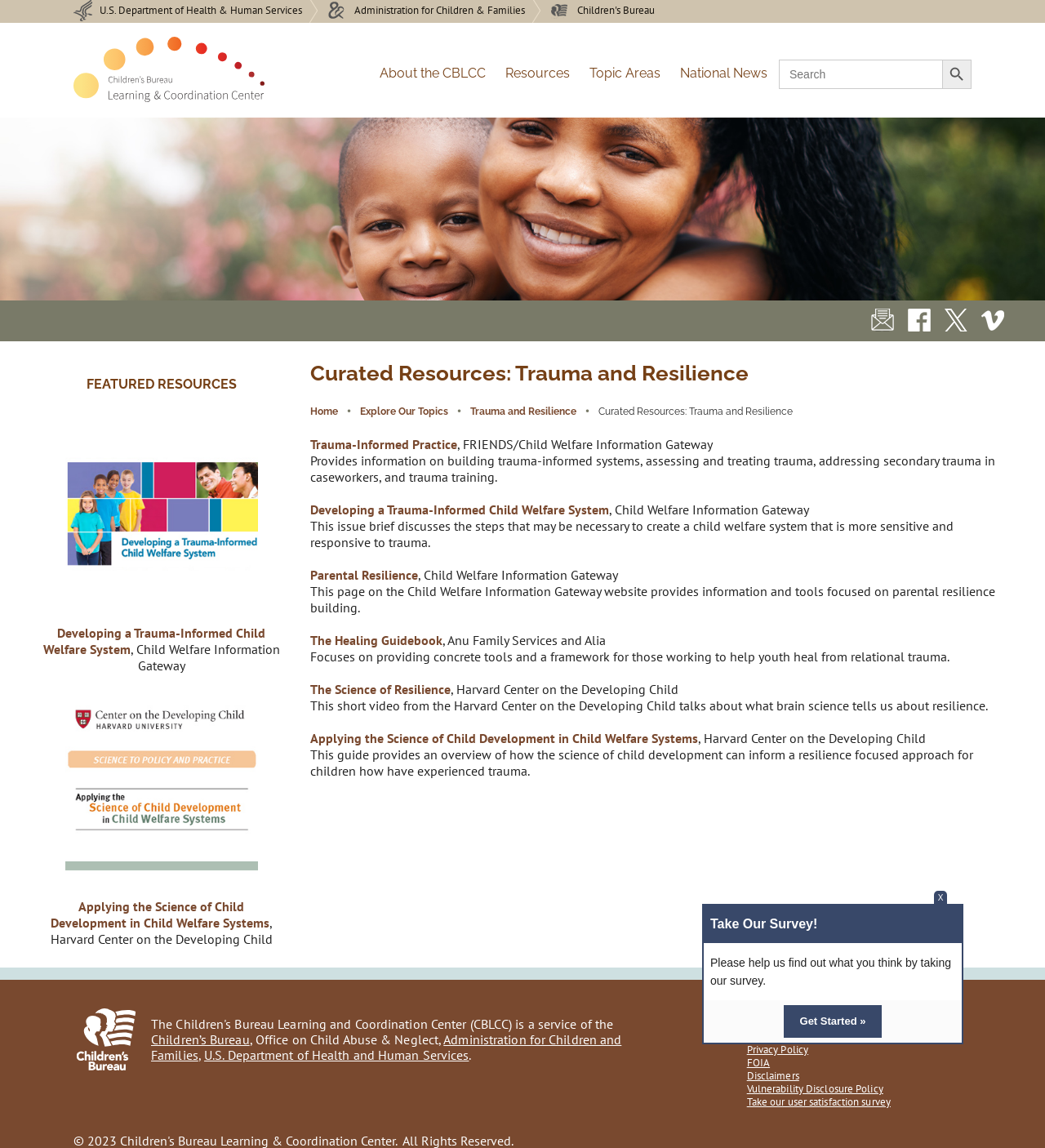Please locate the bounding box coordinates of the region I need to click to follow this instruction: "Visit the Children's Bureau website".

[0.145, 0.898, 0.239, 0.913]